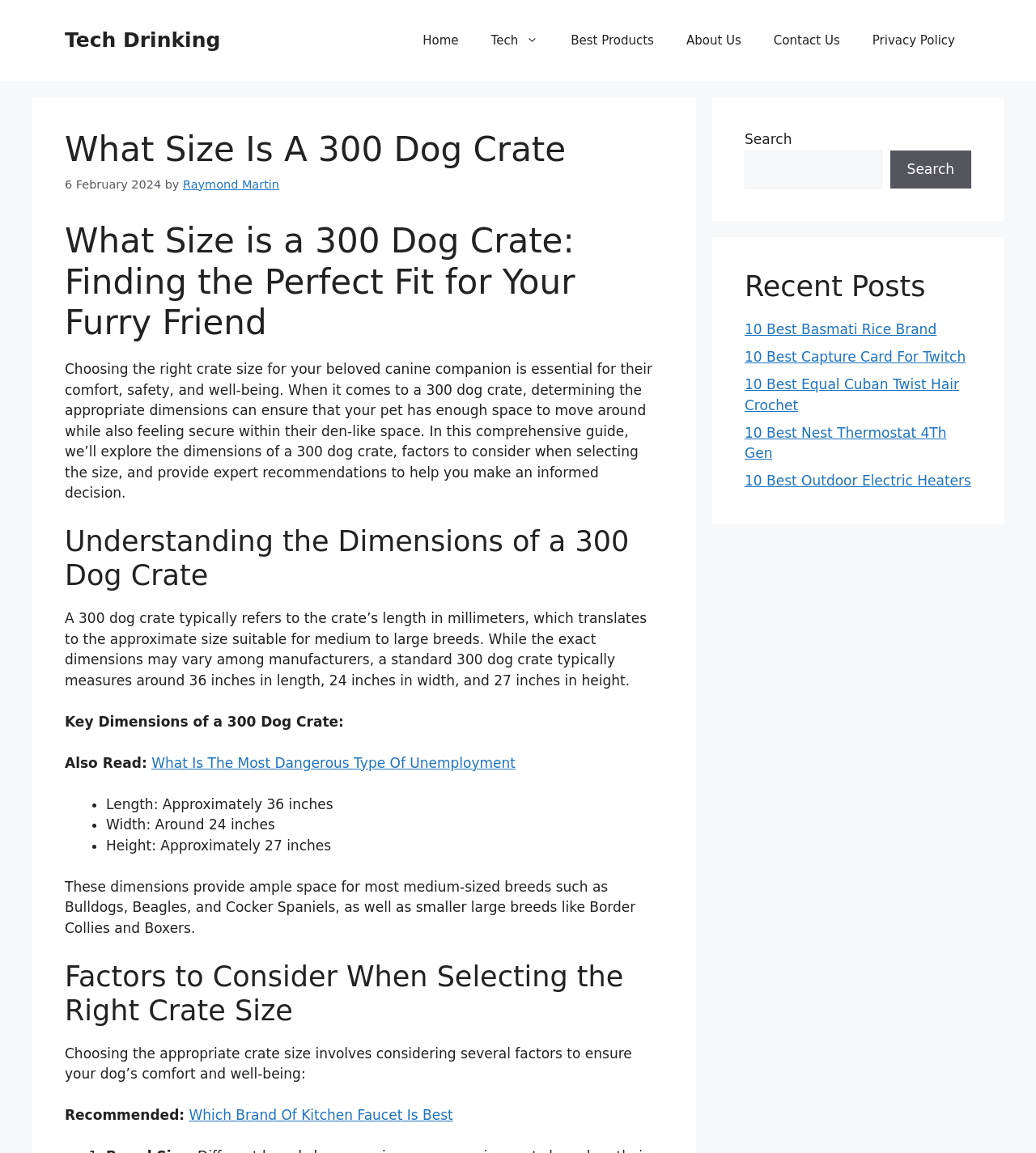Based on the image, provide a detailed response to the question:
What is the purpose of choosing the right crate size for a dog?

According to the webpage, choosing the right crate size is essential for a dog's comfort, safety, and well-being, as mentioned in the introductory paragraph.